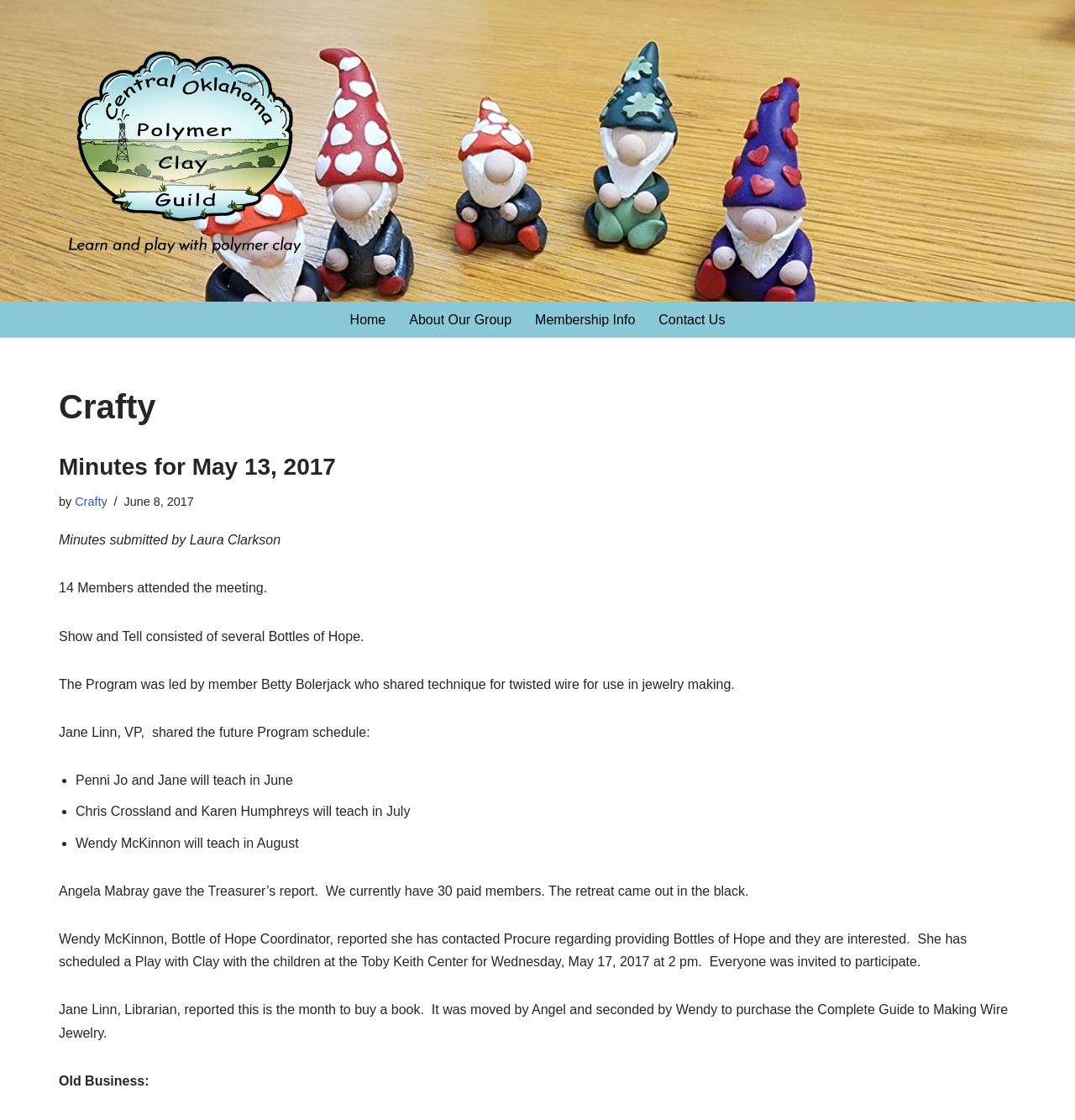What is the topic of the book to be purchased?
Based on the image, respond with a single word or phrase.

Wire Jewelry